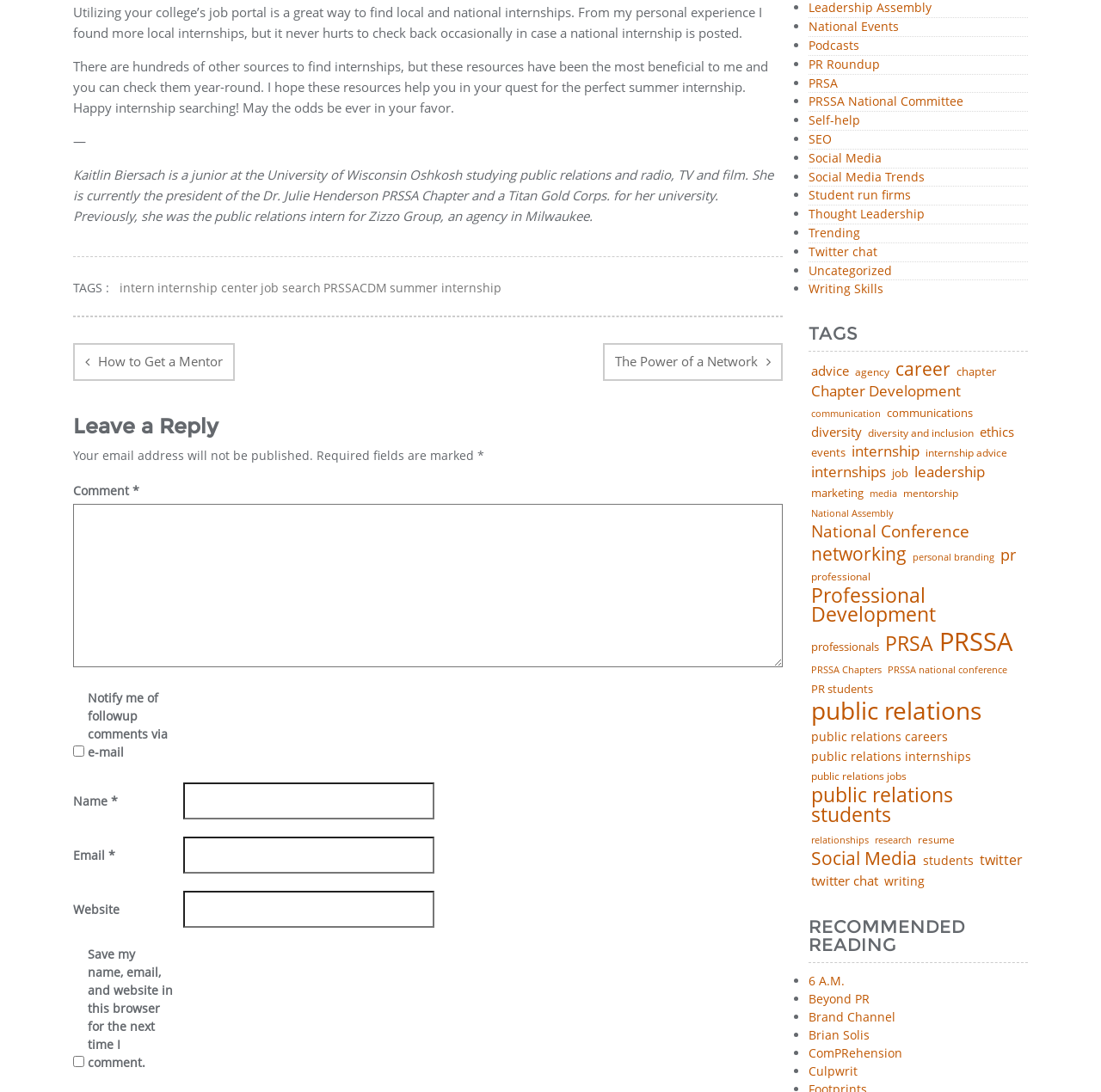Analyze the image and deliver a detailed answer to the question: What is the topic of the article?

The topic of the article is internships, which is evident from the text 'Utilizing your college’s job portal is a great way to find local and national internships.'